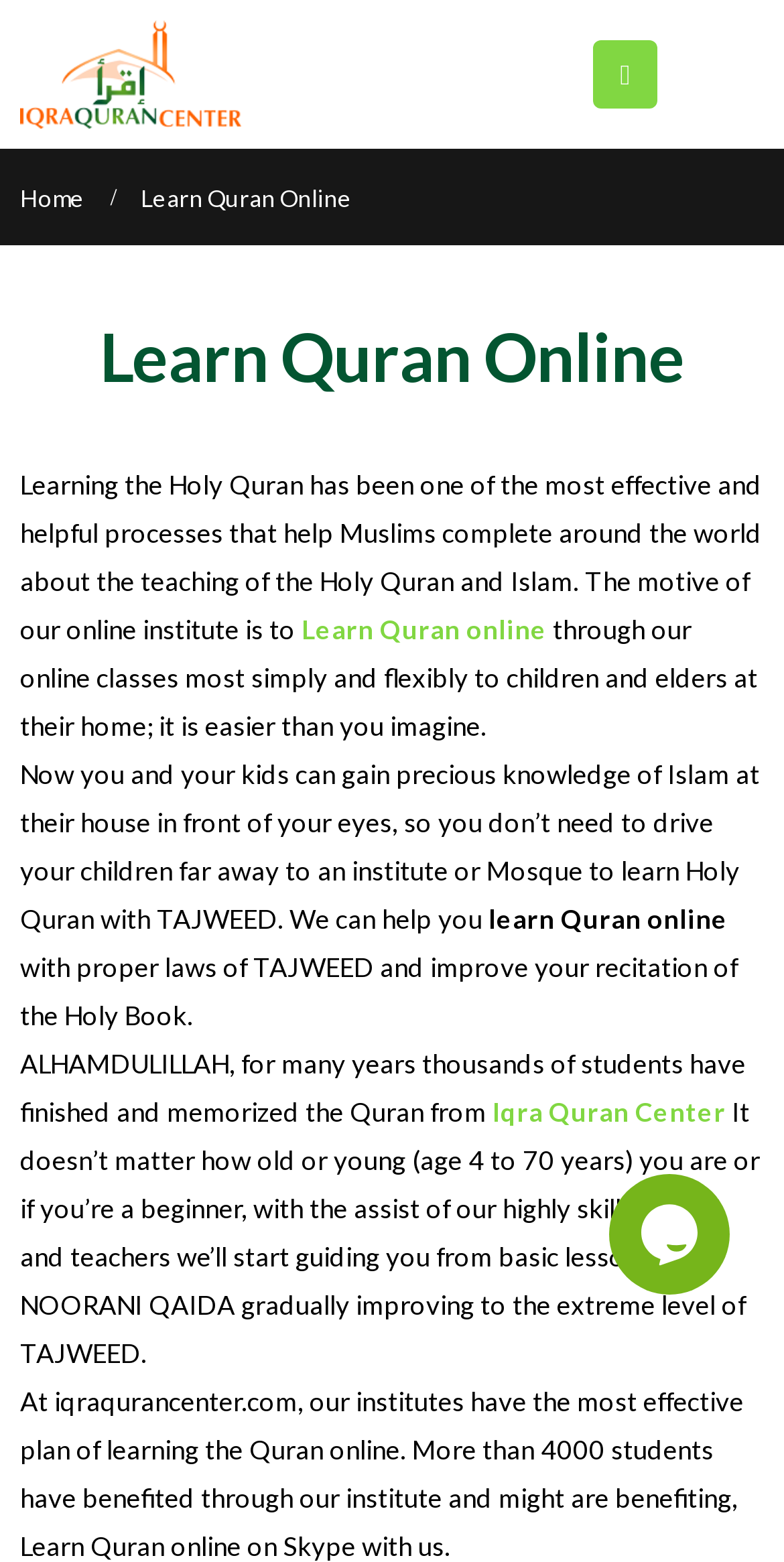Bounding box coordinates are given in the format (top-left x, top-left y, bottom-right x, bottom-right y). All values should be floating point numbers between 0 and 1. Provide the bounding box coordinate for the UI element described as: Home

[0.026, 0.111, 0.108, 0.142]